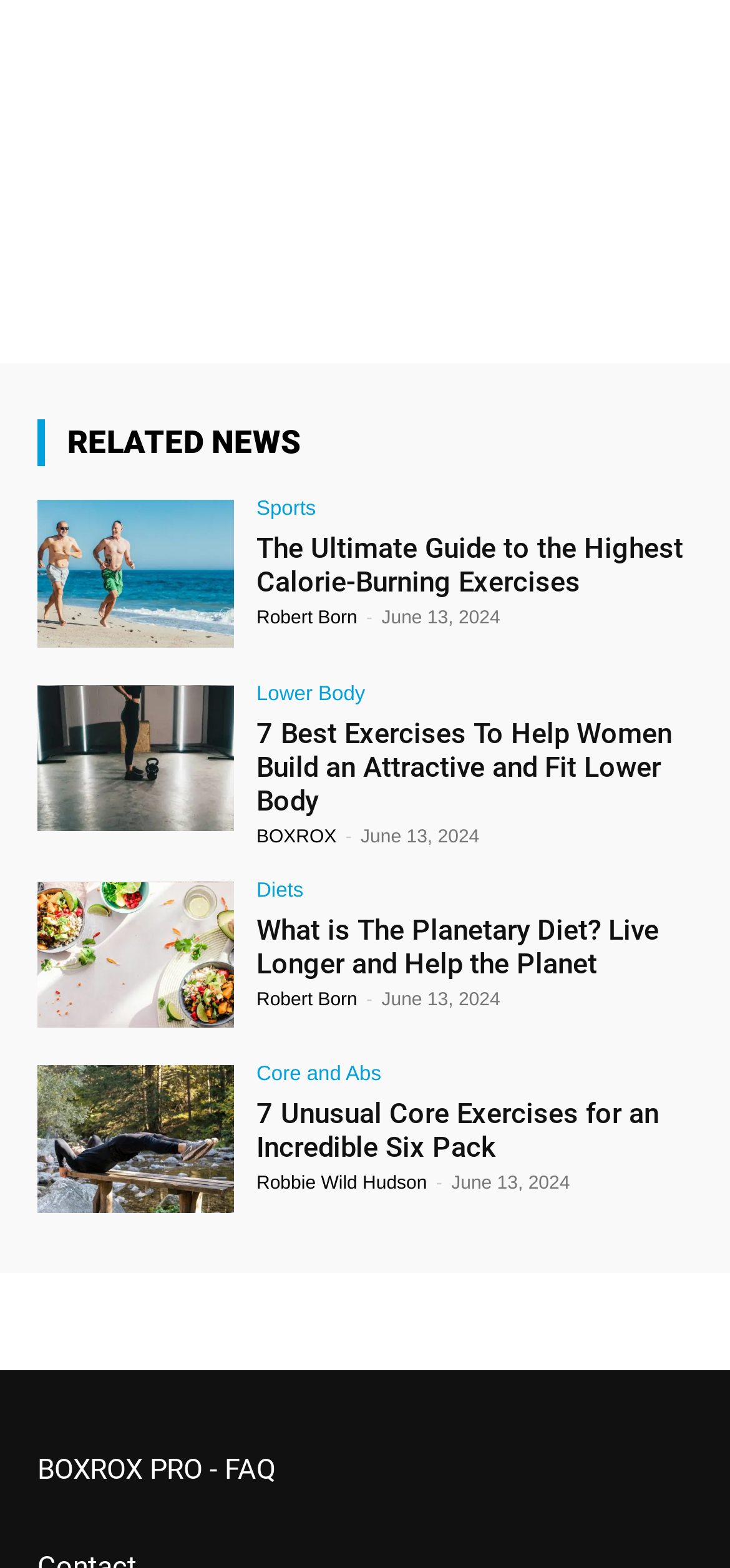Who is the author of the article 'What is The Planetary Diet? Live Longer and Help the Planet'?
Answer with a single word or phrase by referring to the visual content.

Robert Born